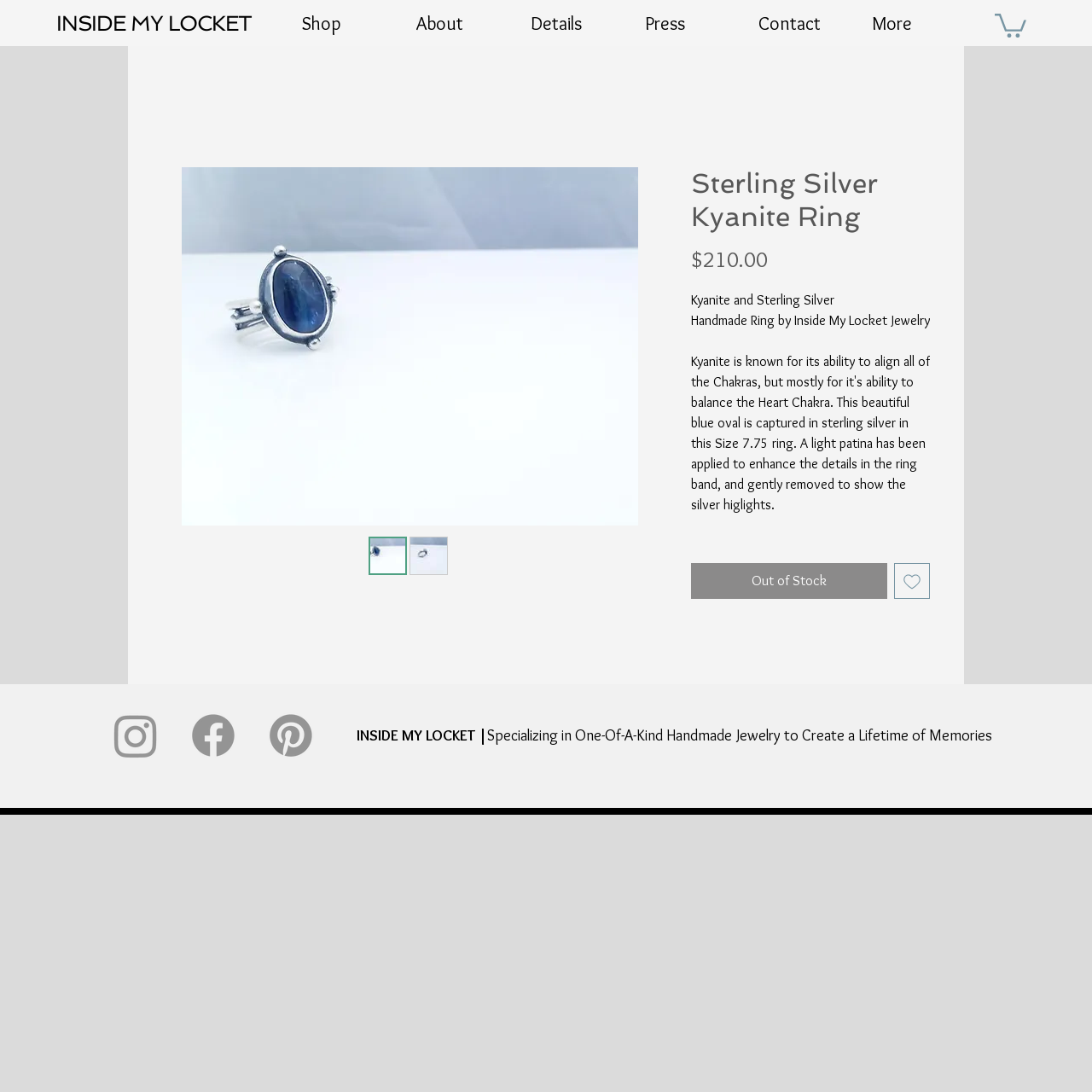Based on the element description alt="Thumbnail: Sterling Silver Kyanite Ring", identify the bounding box of the UI element in the given webpage screenshot. The coordinates should be in the format (top-left x, top-left y, bottom-right x, bottom-right y) and must be between 0 and 1.

[0.375, 0.492, 0.41, 0.527]